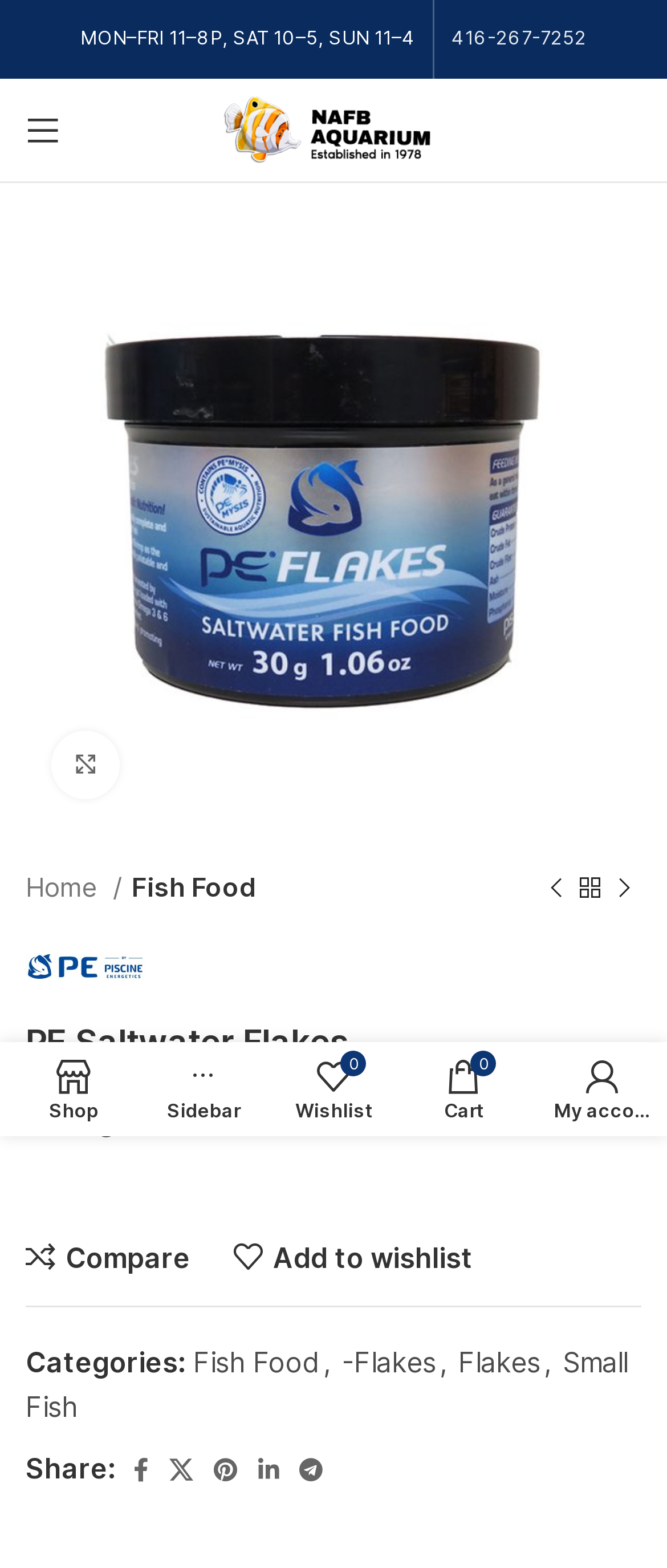What is the logo of the website?
Offer a detailed and exhaustive answer to the question.

I looked at the top-left corner of the webpage and found an image with the text 'NAFB AQUARIUM'. This is likely the logo of the website.